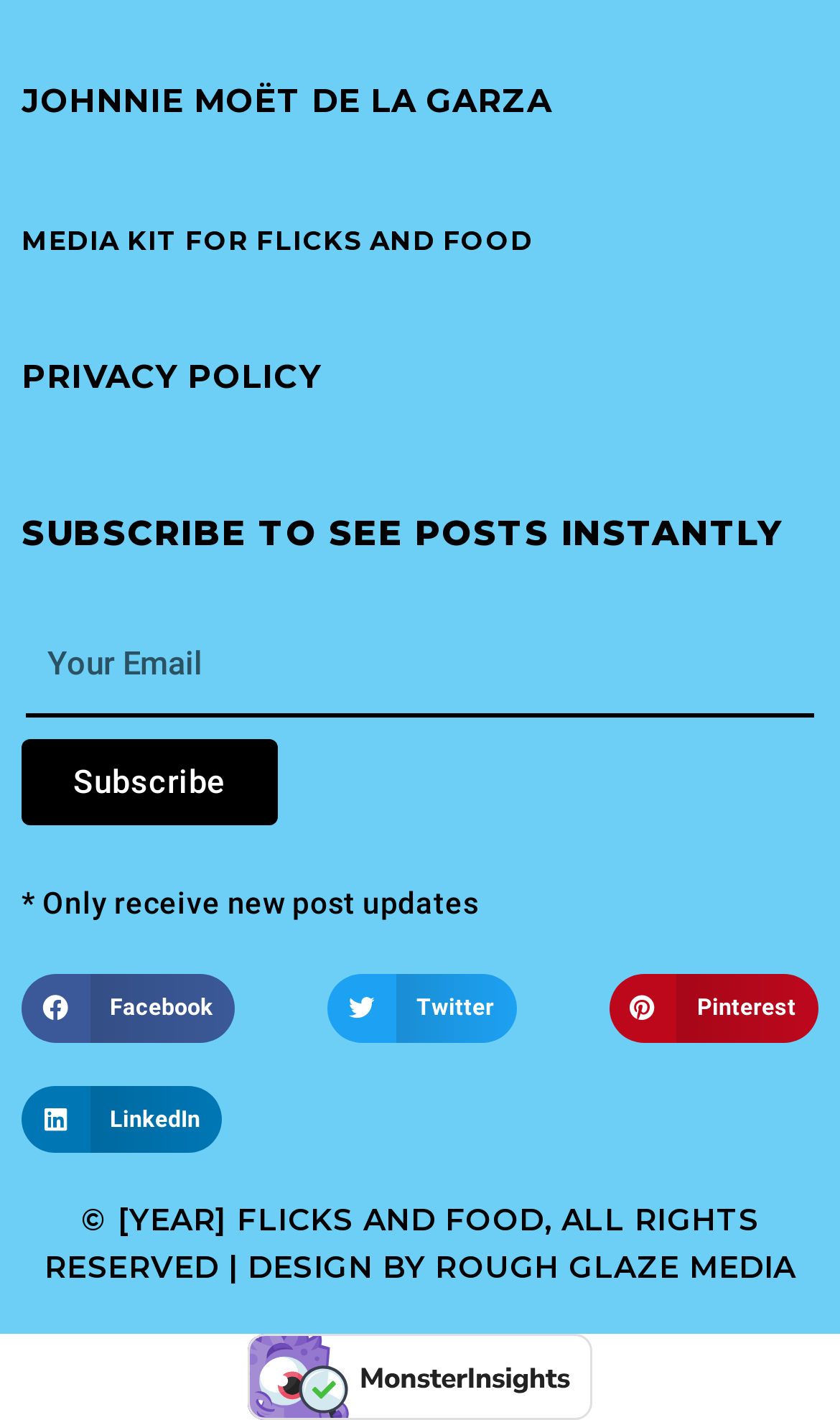How many social media platforms can you share content on?
Based on the image, give a concise answer in the form of a single word or short phrase.

4